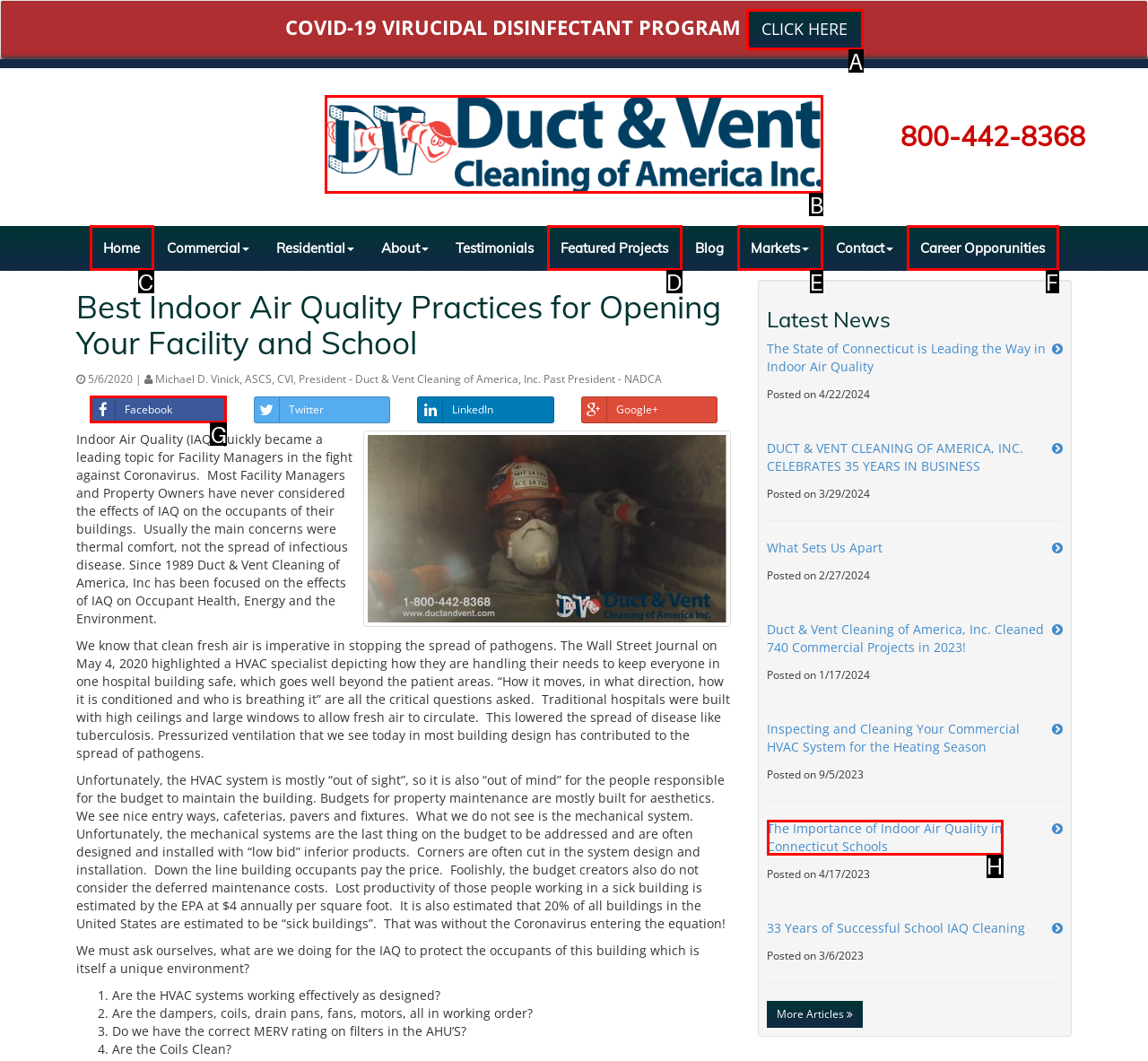Tell me which one HTML element best matches the description: Featured Projects Answer with the option's letter from the given choices directly.

D